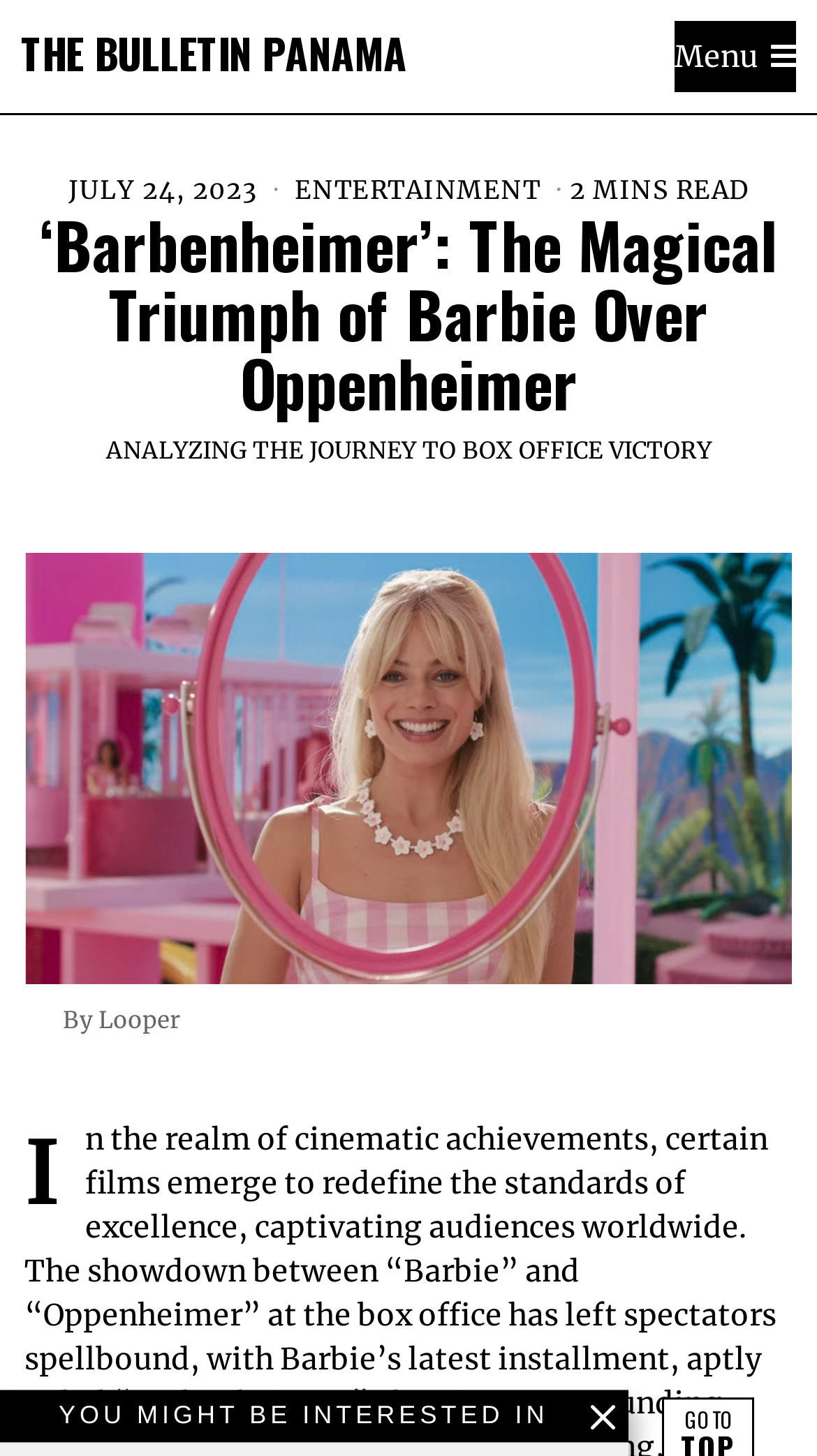Generate a comprehensive caption for the webpage you are viewing.

The webpage appears to be an article about the film "Barbenheimer" and its success at the box office. At the top left of the page, there is a link to "THE BULLETIN PANAMA" and a "Menu" button to the right of it. Below these elements, there is a header section that contains a time stamp "JULY 24, 2023", a link to the "ENTERTAINMENT" category, and a text indicating the article's reading time, "2 MINS READ".

The main title of the article, "‘Barbenheimer’: The Magical Triumph of Barbie Over Oppenheimer", is prominently displayed in the center of the page, with a subheading "ANALYZING THE JOURNEY TO BOX OFFICE VICTORY" below it. 

To the right of the title, there is a large image related to the film, with a caption "By Looper" at the bottom. 

Towards the bottom of the page, there is a section with a heading "YOU MIGHT BE INTERESTED IN", accompanied by a button with an arrow icon. 

At the very bottom of the page, there is a text "GO TO" and a progress bar that indicates the user's progress in reading the article.